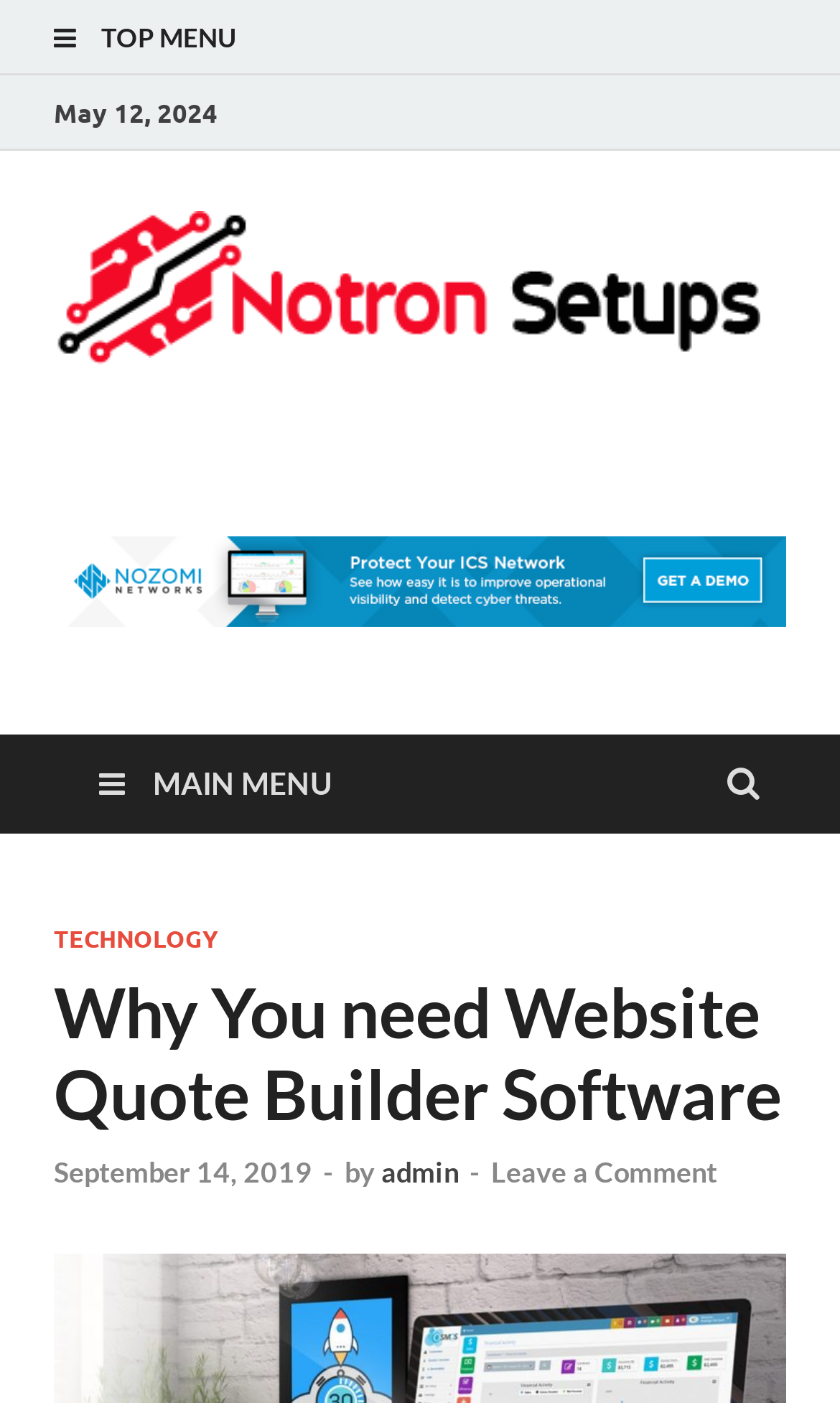Determine the bounding box coordinates of the clickable region to execute the instruction: "read the article posted on September 14, 2019". The coordinates should be four float numbers between 0 and 1, denoted as [left, top, right, bottom].

[0.064, 0.823, 0.372, 0.847]